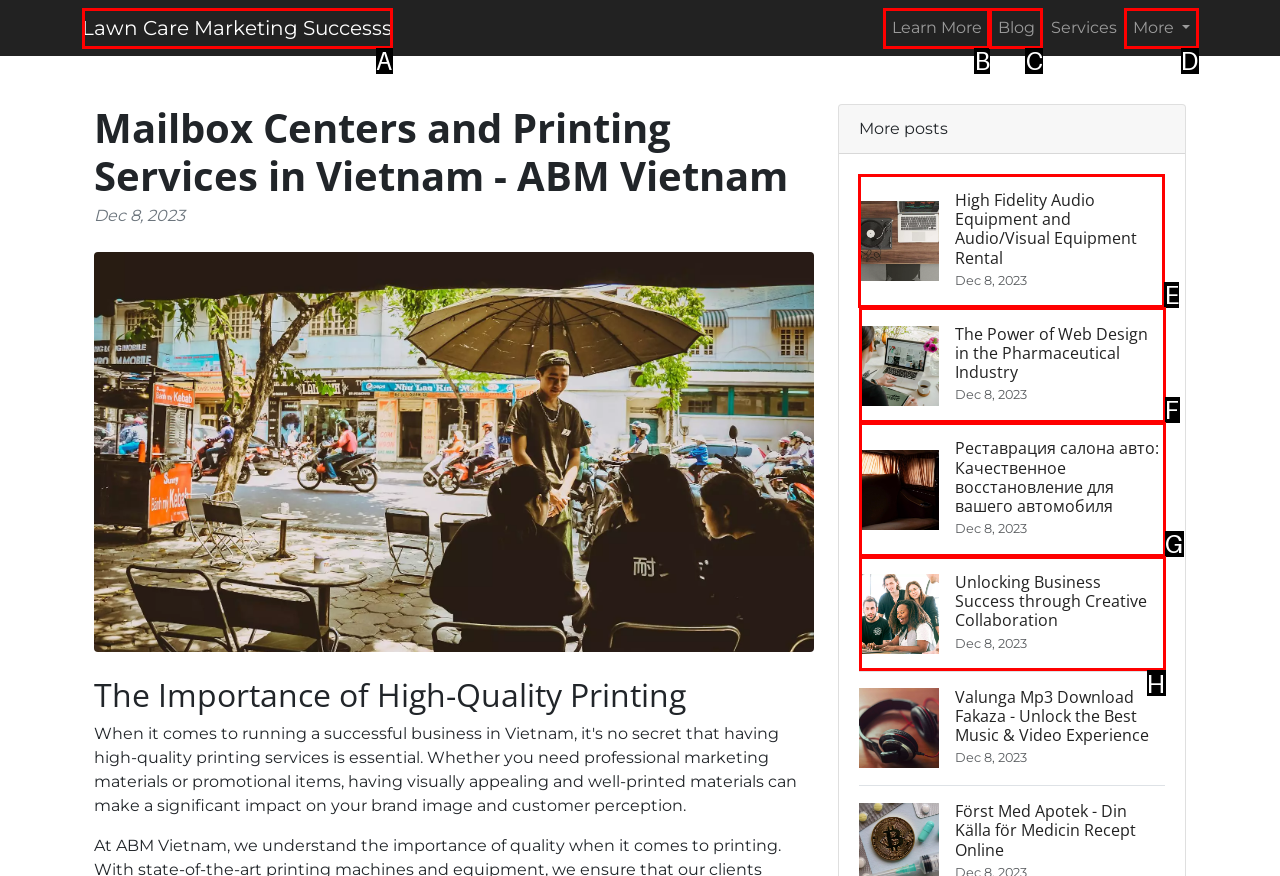Choose the UI element to click on to achieve this task: Read 'High Fidelity Audio Equipment and Audio/Visual Equipment Rental'. Reply with the letter representing the selected element.

E